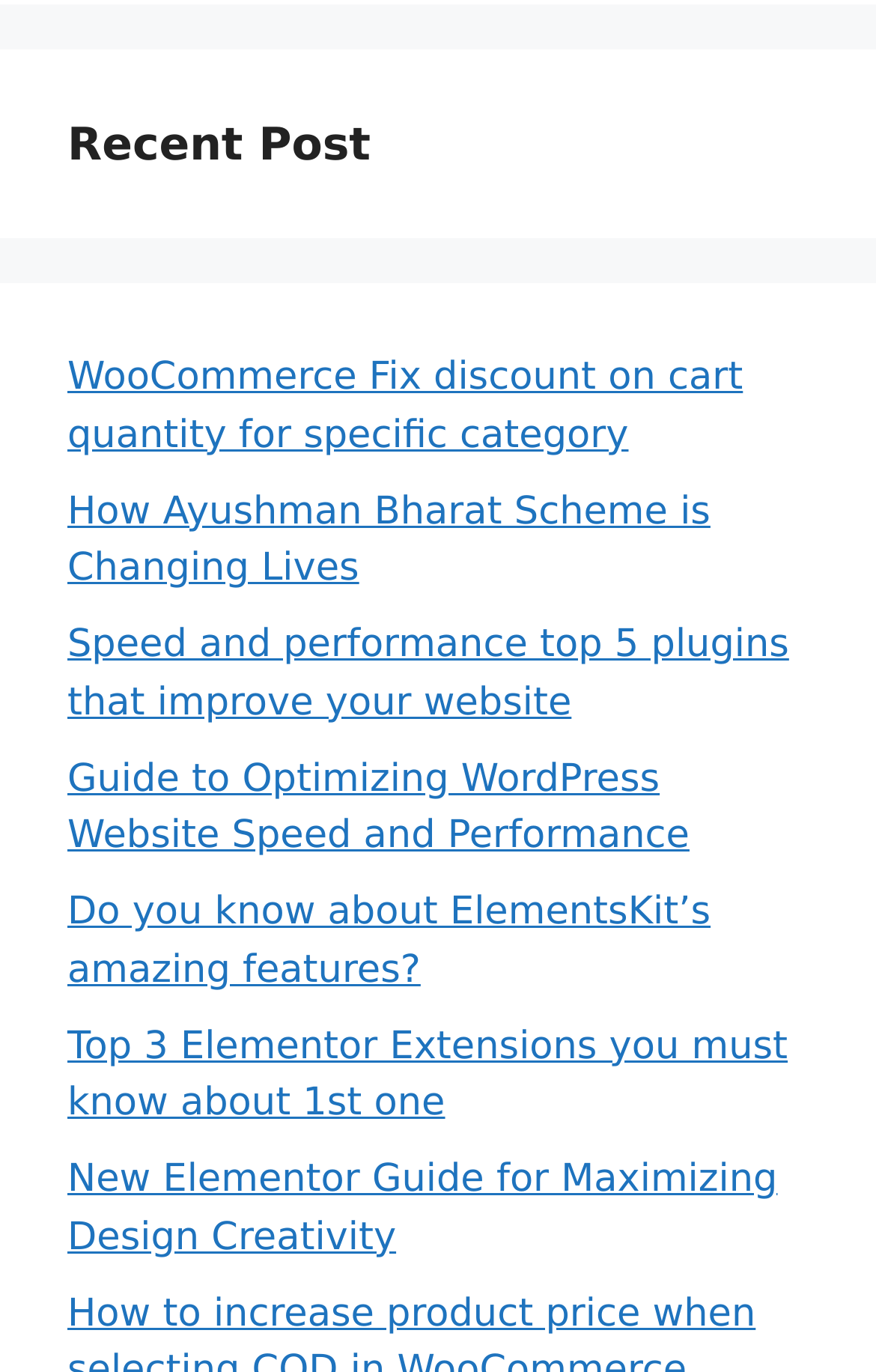Please provide a one-word or short phrase answer to the question:
What is the purpose of the search box?

To search the website